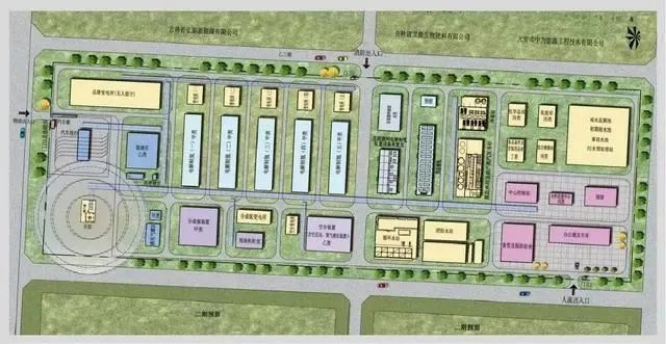Answer the following in one word or a short phrase: 
What is being produced at the Jilin Electric Power Co., Ltd. facility?

Green hydrogen and ammonia